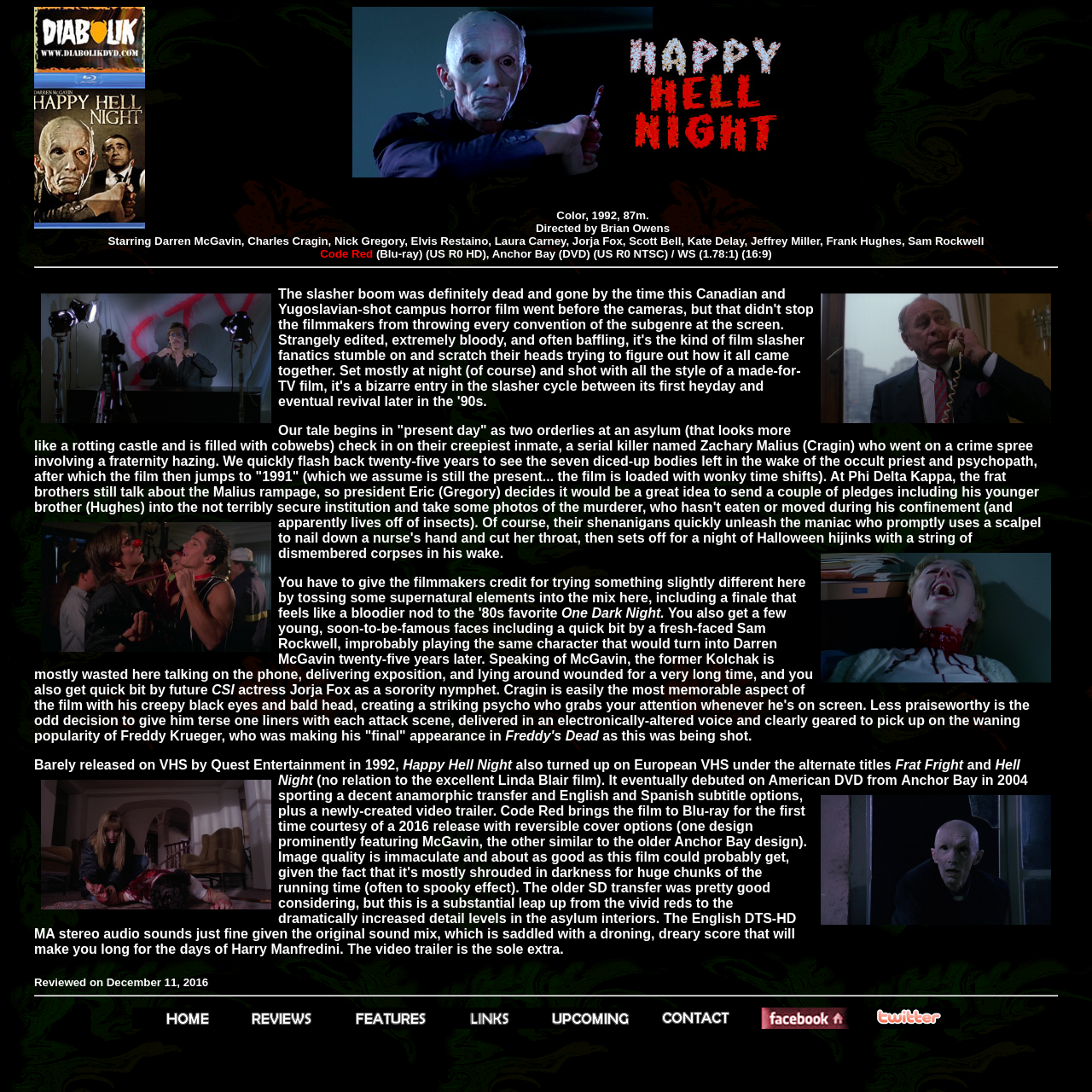Determine the bounding box for the HTML element described here: "Code Red". The coordinates should be given as [left, top, right, bottom] with each number being a float between 0 and 1.

[0.293, 0.227, 0.344, 0.238]